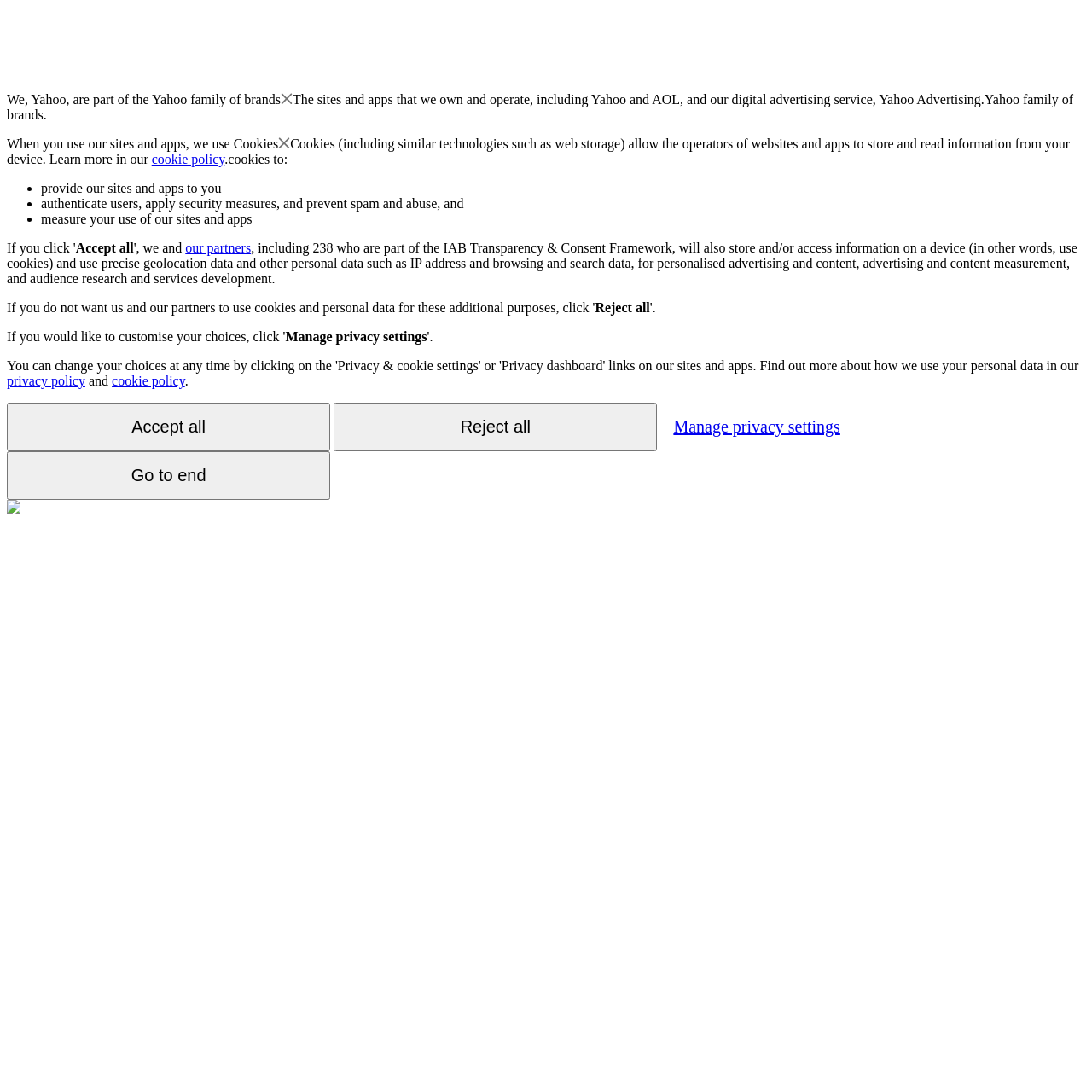Identify the bounding box coordinates necessary to click and complete the given instruction: "Click the 'Accept all' button".

[0.069, 0.22, 0.122, 0.234]